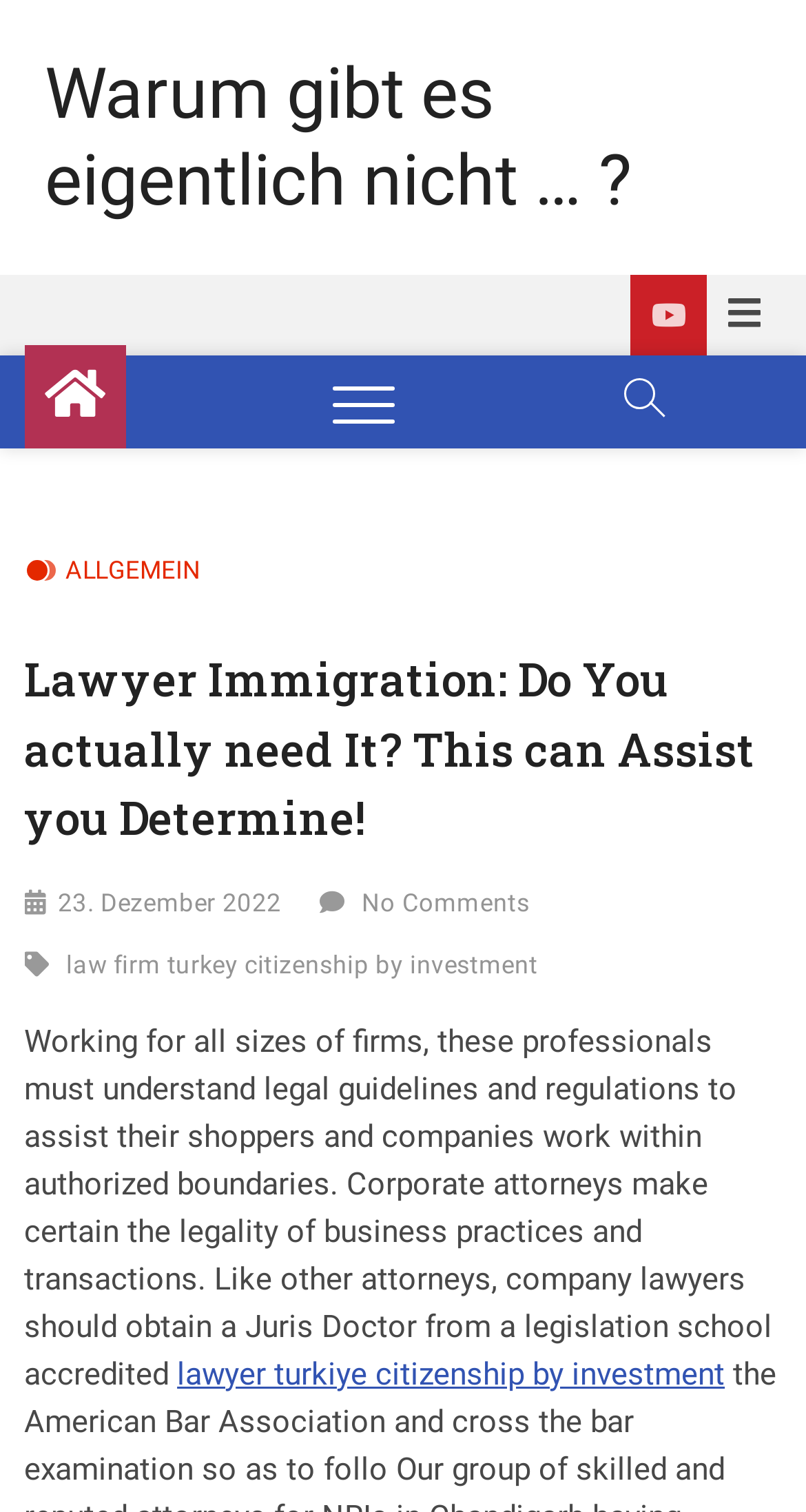Please locate the bounding box coordinates of the region I need to click to follow this instruction: "Open the Topbar Menu".

[0.878, 0.182, 0.97, 0.233]